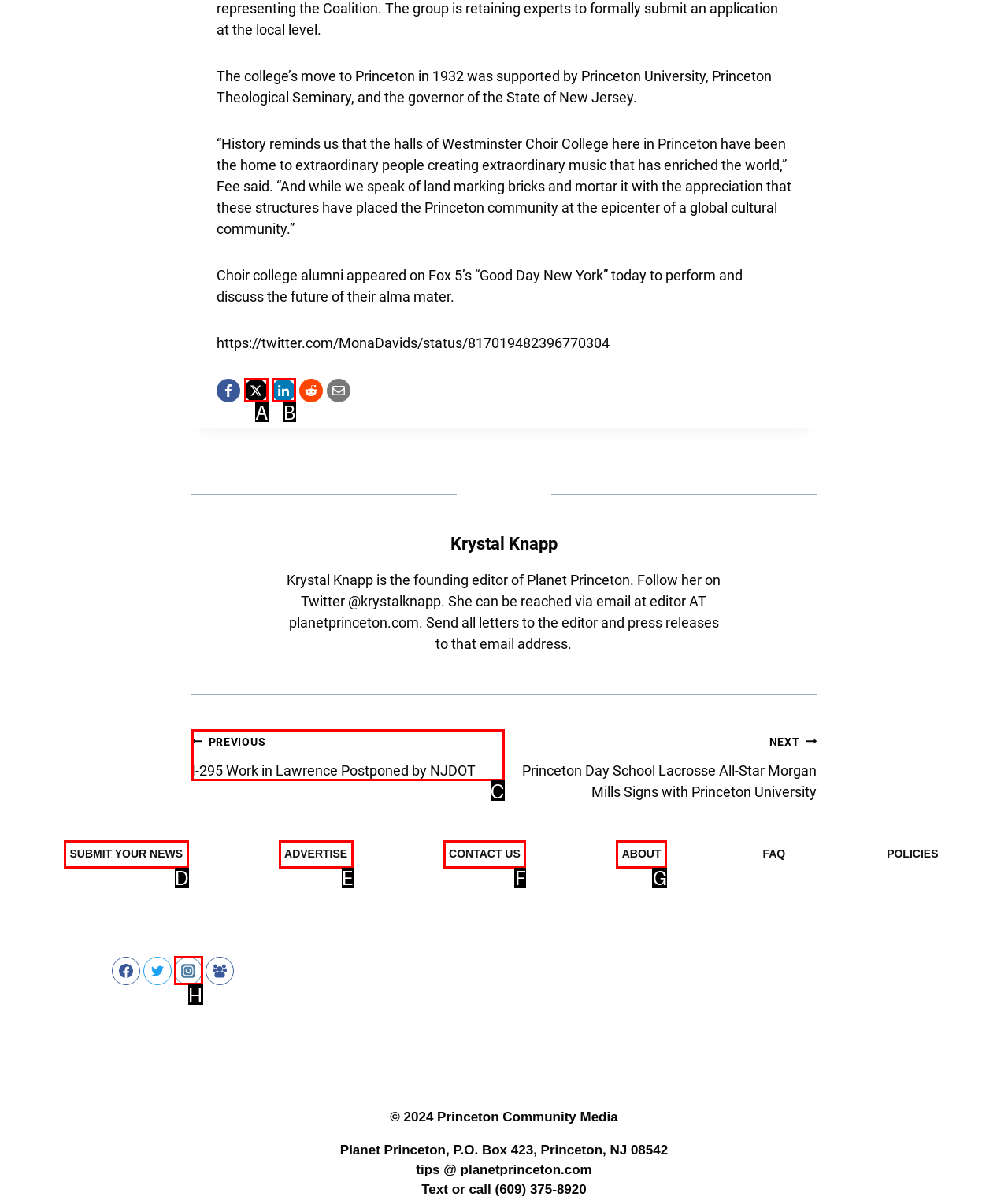Select the appropriate HTML element that needs to be clicked to execute the following task: Submit your news. Respond with the letter of the option.

D